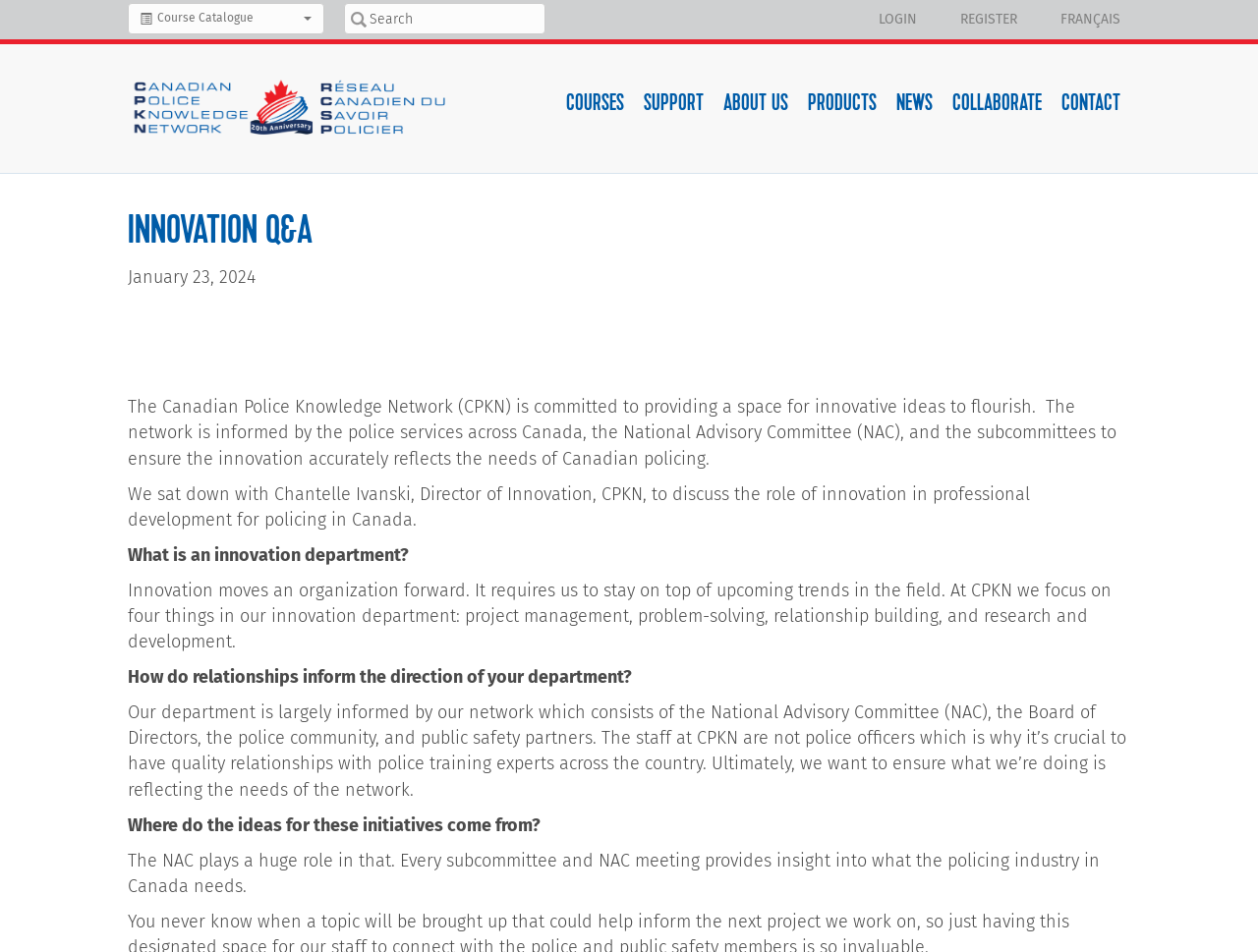Using the format (top-left x, top-left y, bottom-right x, bottom-right y), and given the element description, identify the bounding box coordinates within the screenshot: alt="Canadian Police Knowledge Network"

[0.102, 0.099, 0.355, 0.122]